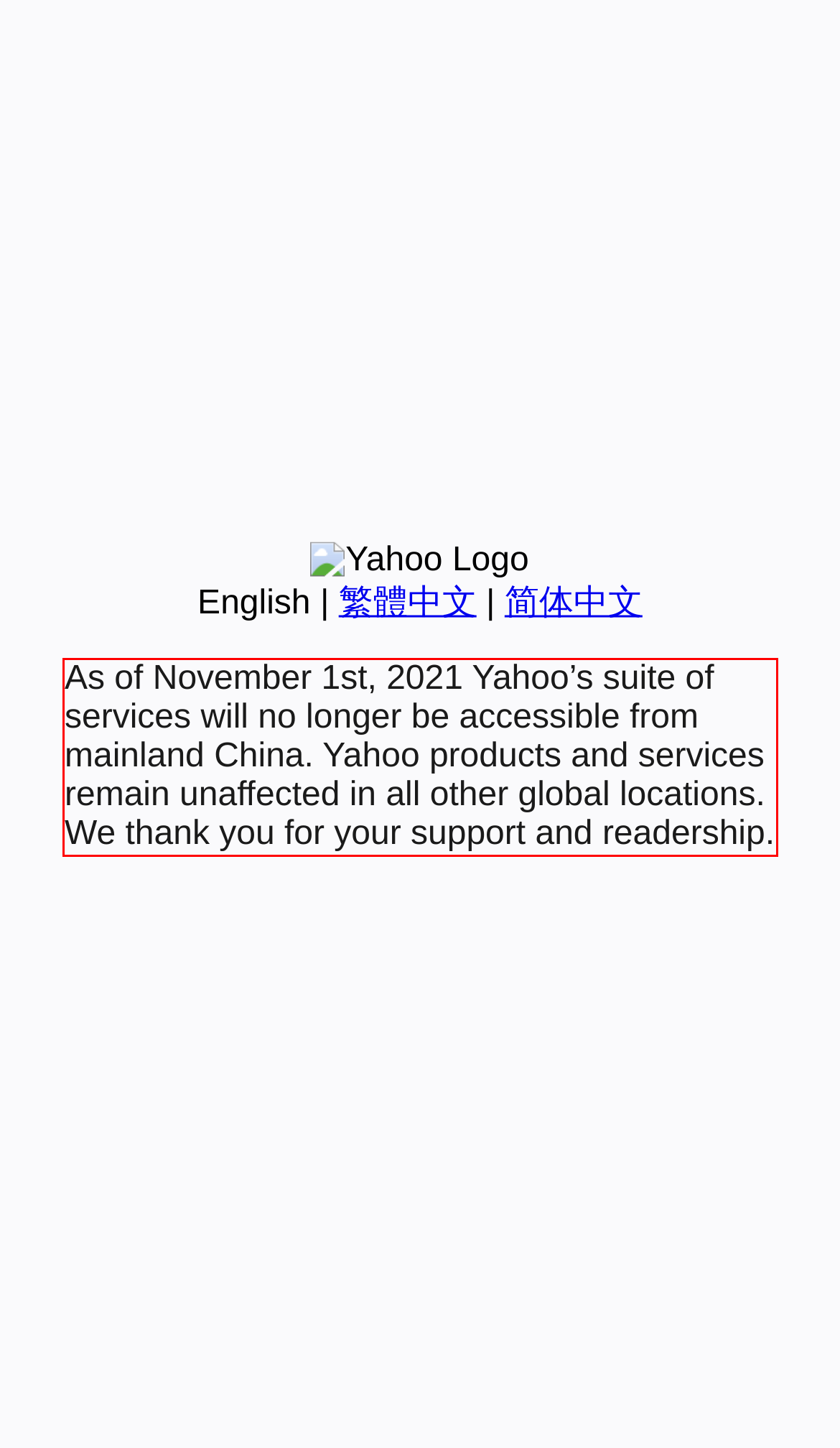Analyze the screenshot of a webpage where a red rectangle is bounding a UI element. Extract and generate the text content within this red bounding box.

As of November 1st, 2021 Yahoo’s suite of services will no longer be accessible from mainland China. Yahoo products and services remain unaffected in all other global locations. We thank you for your support and readership.